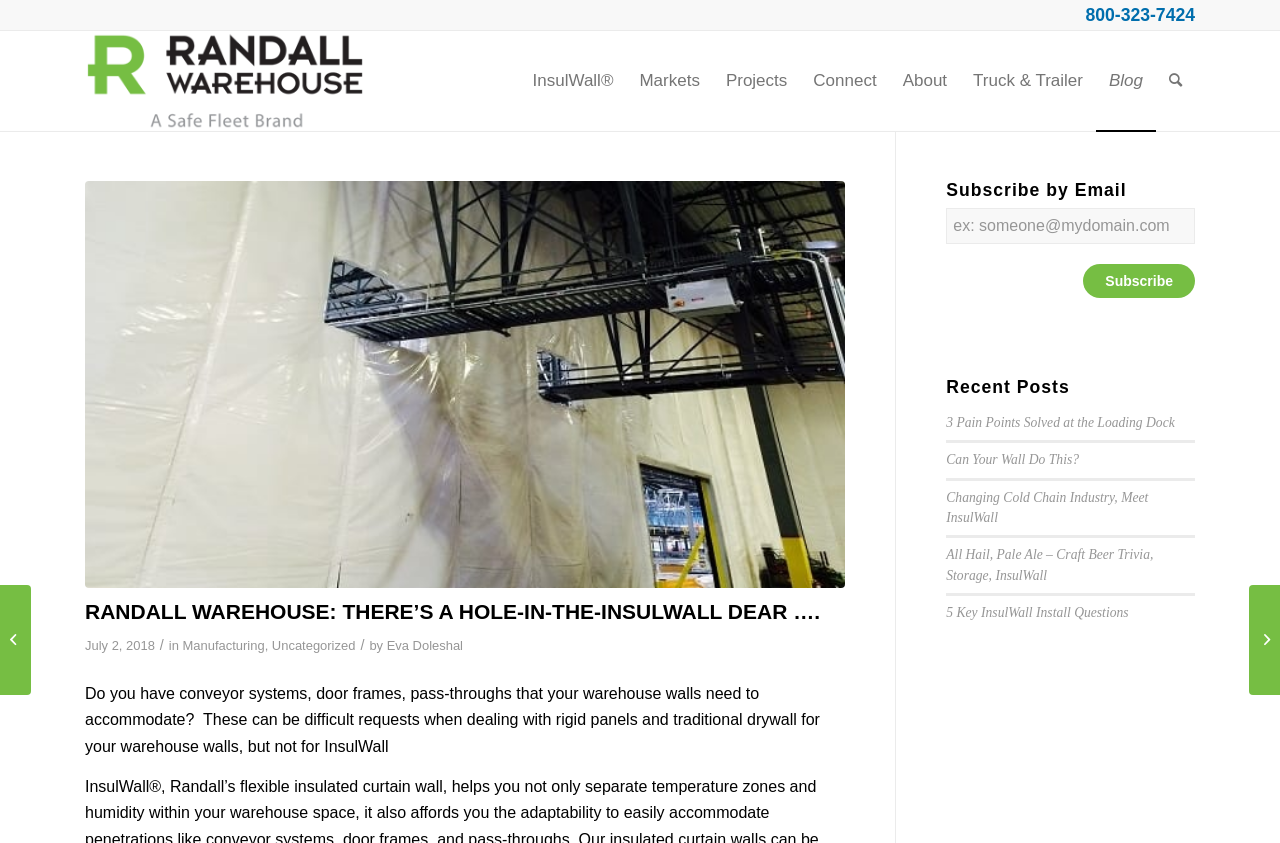How many recent posts are listed?
Answer with a single word or short phrase according to what you see in the image.

5